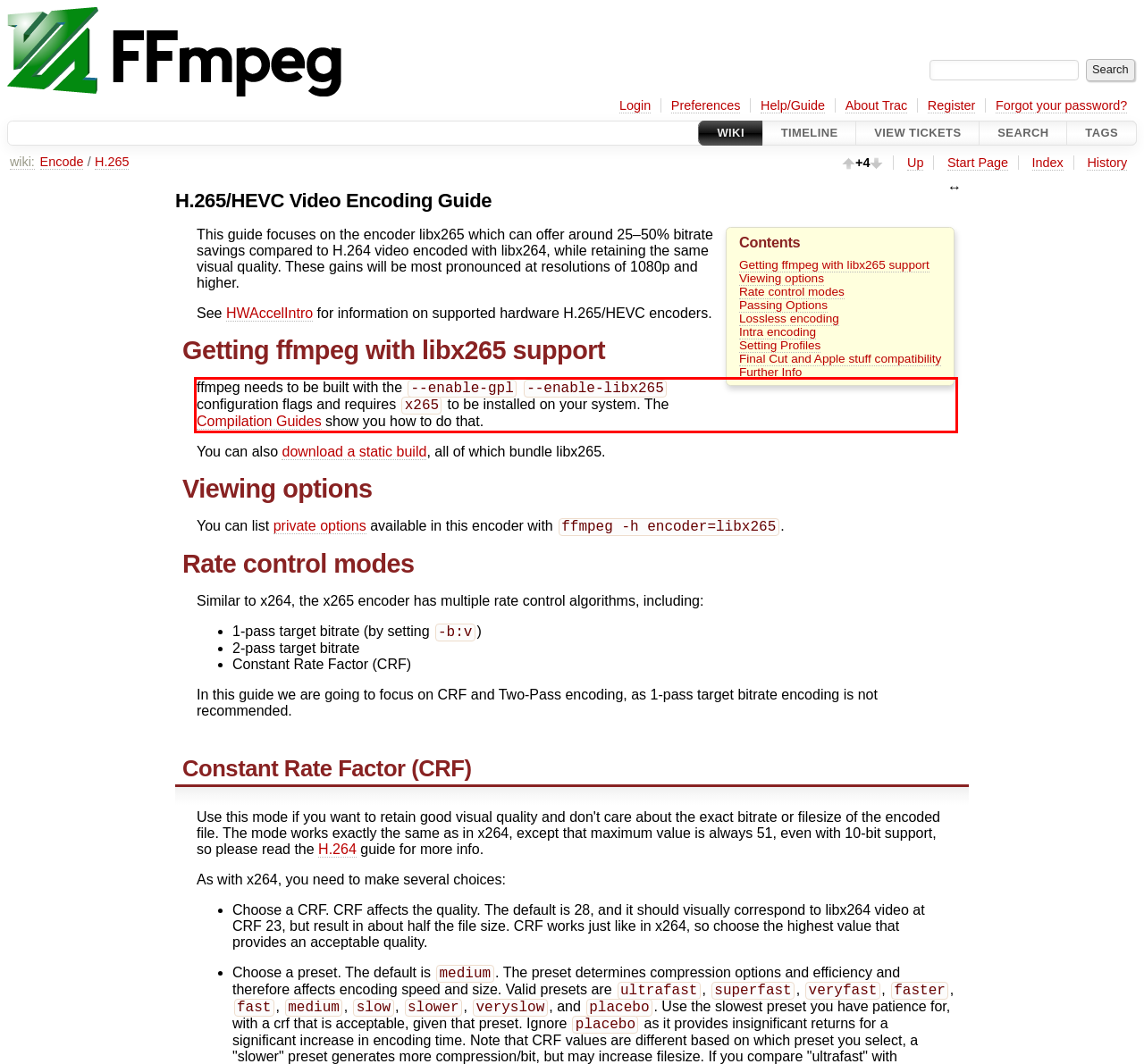You are given a screenshot showing a webpage with a red bounding box. Perform OCR to capture the text within the red bounding box.

ffmpeg needs to be built with the --enable-gpl --enable-libx265 configuration flags and requires x265 to be installed on your system. The Compilation Guides show you how to do that.